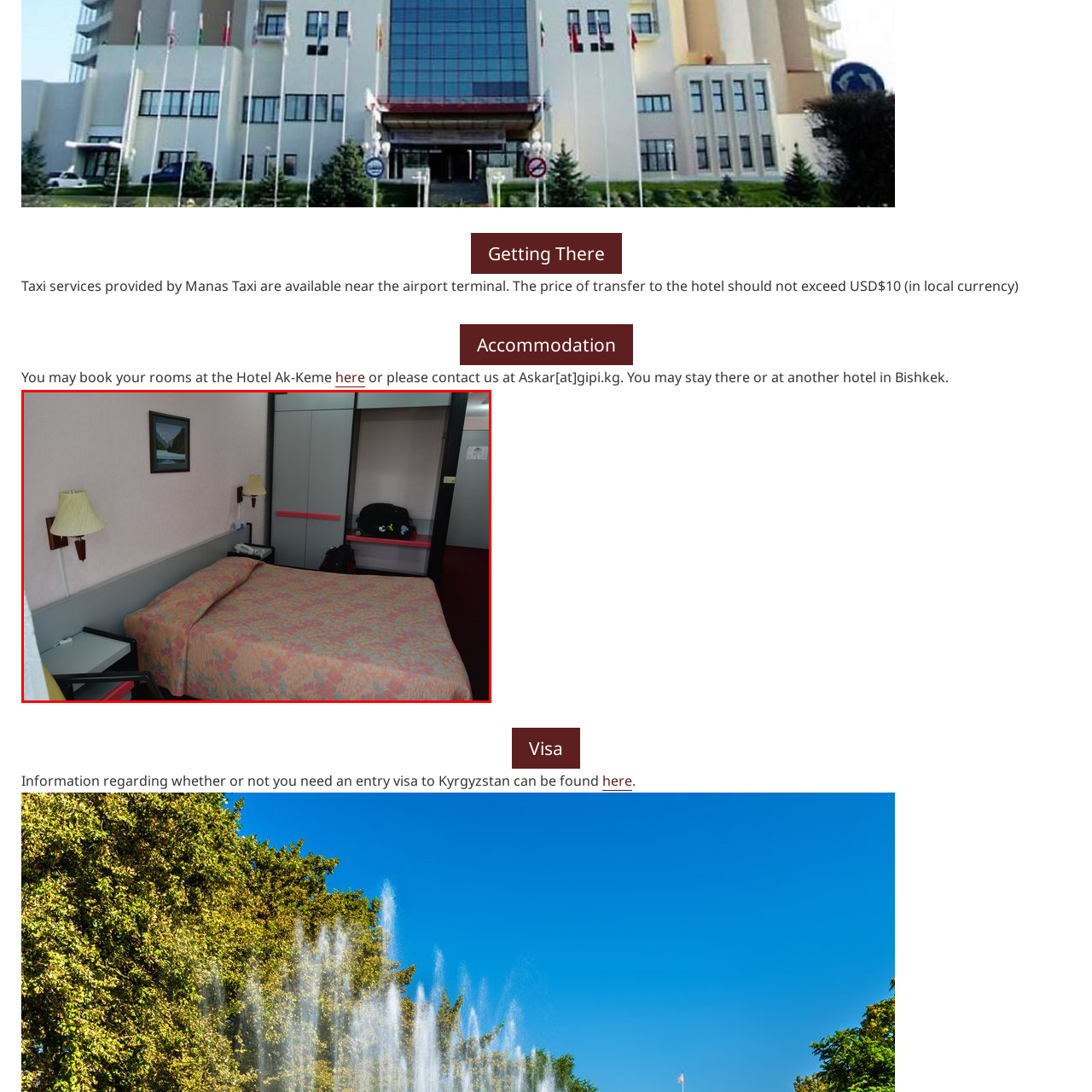What is the purpose of the reading lamps?
View the image contained within the red box and provide a one-word or short-phrase answer to the question.

Evening comfort